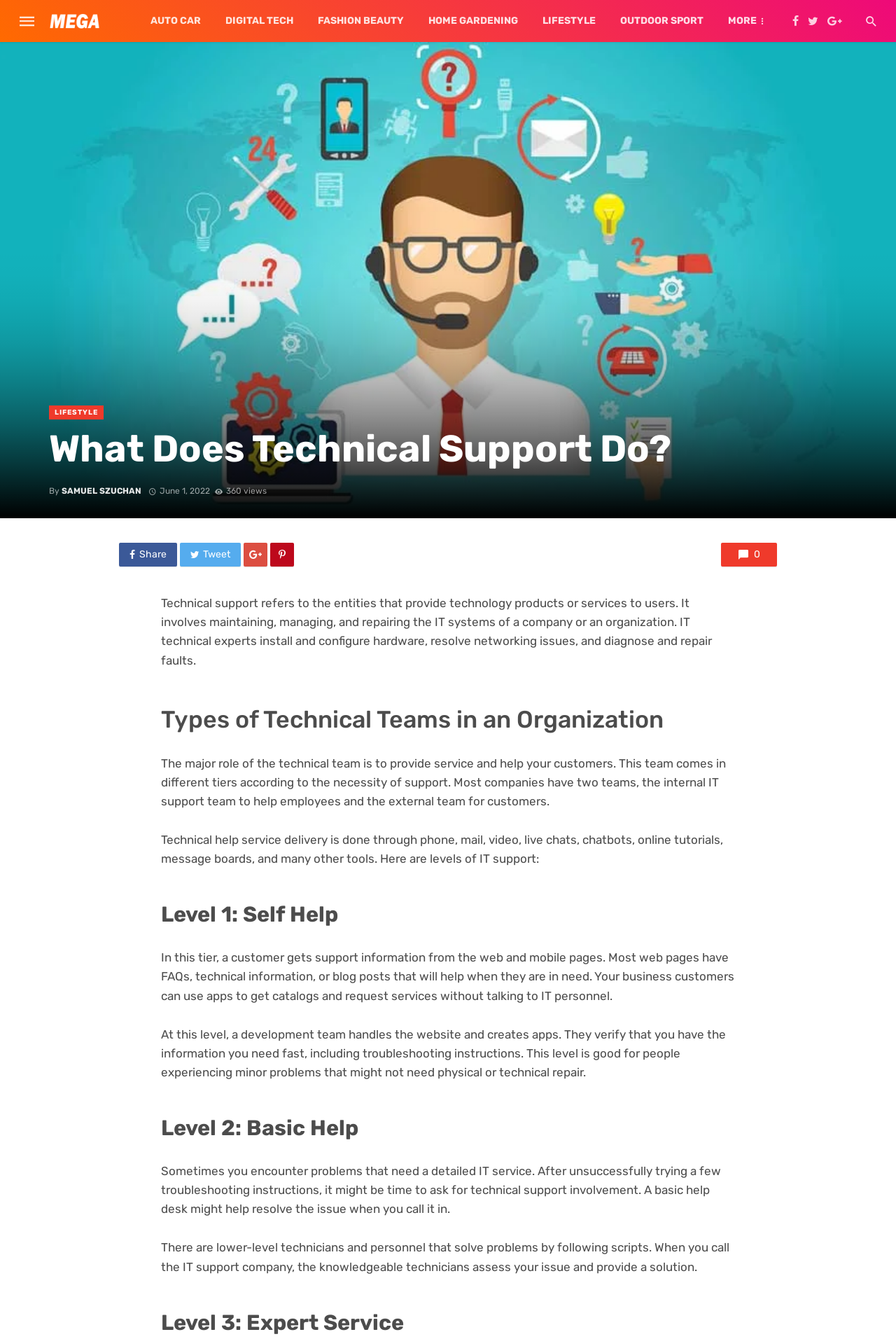Reply to the question with a single word or phrase:
Who is the author of this article?

SAMUEL SZUCHAN